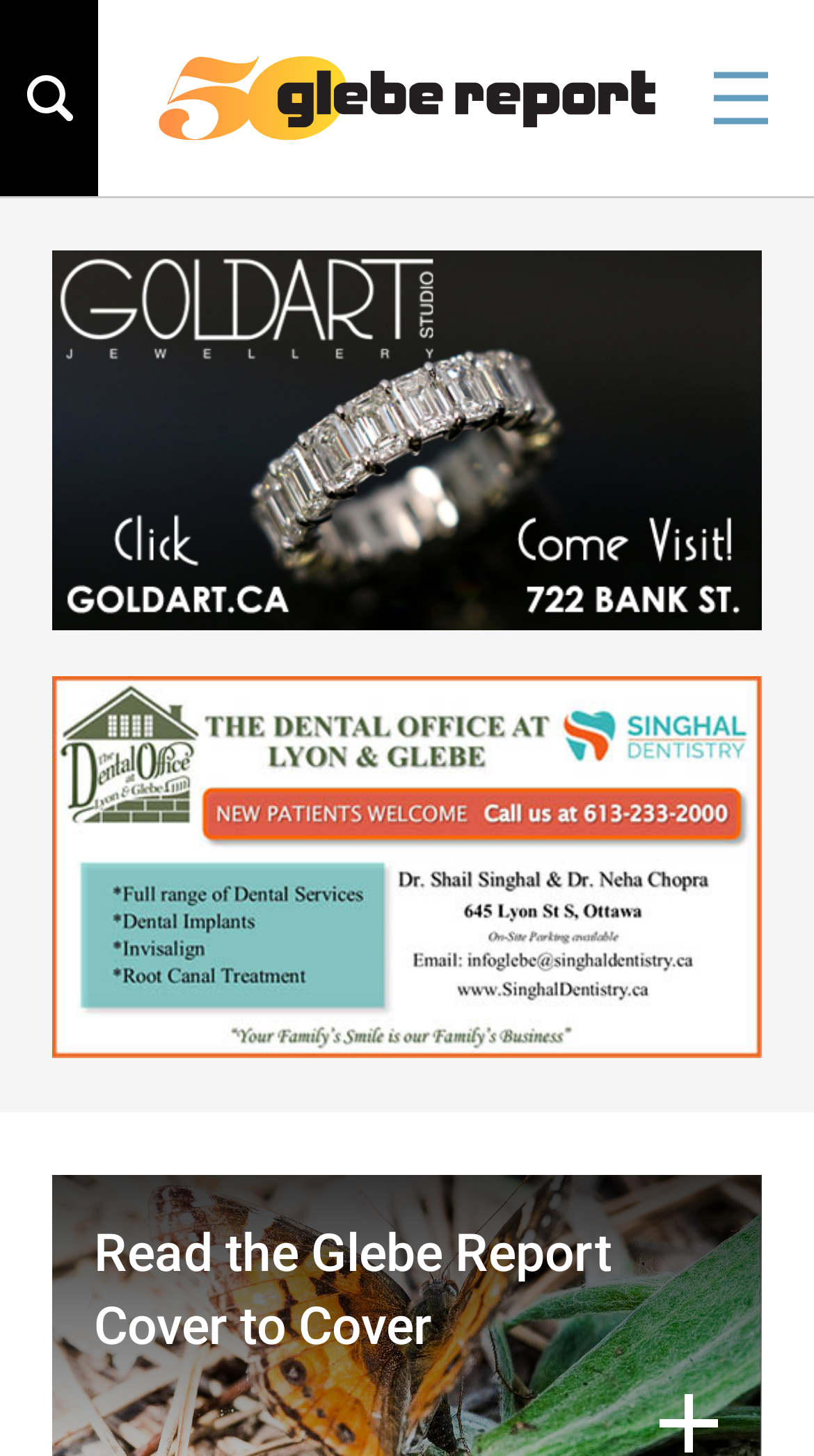What is the purpose of the horse ride?
Answer the question with just one word or phrase using the image.

Changing lives